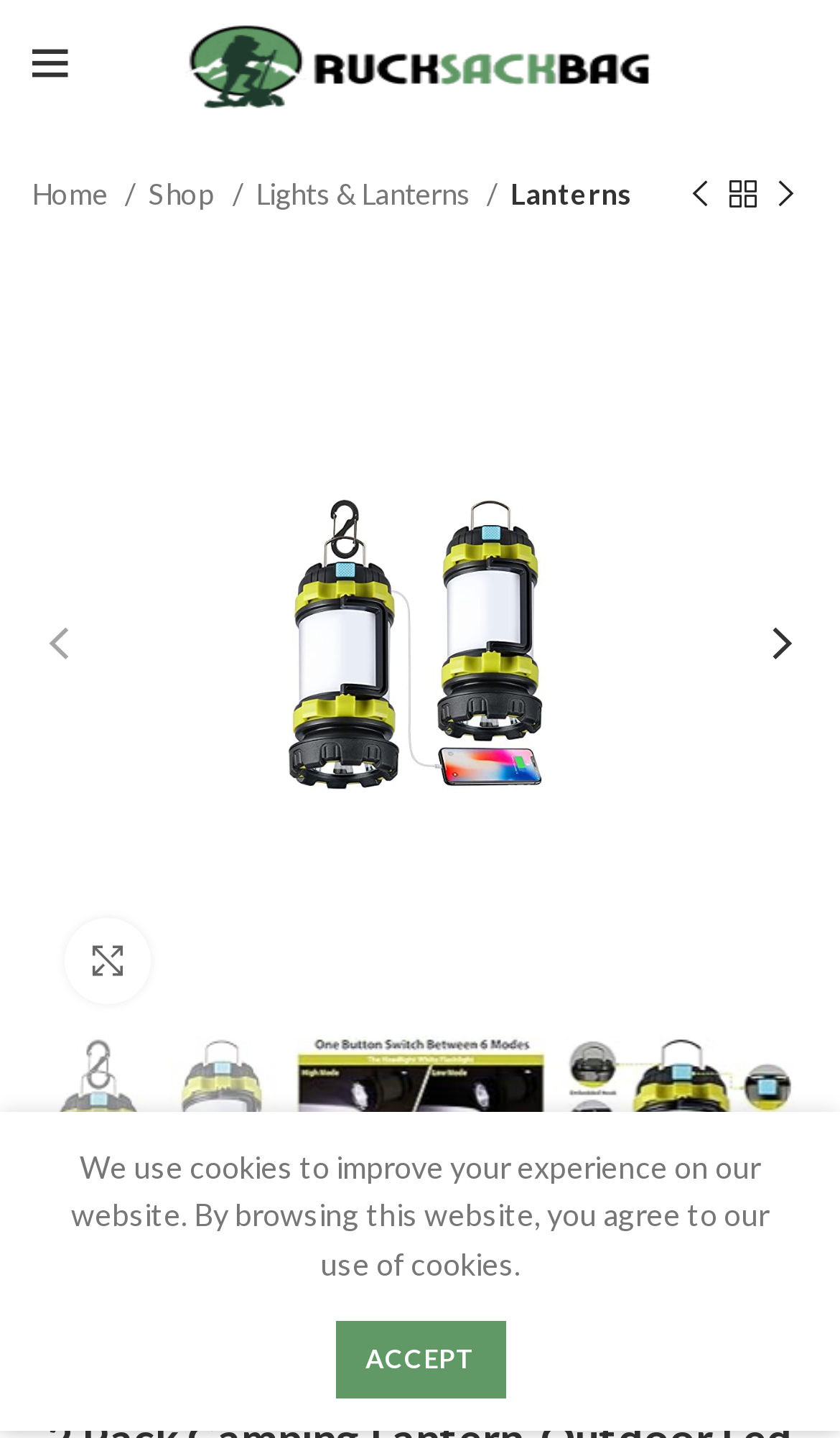Extract the primary heading text from the webpage.

2 Pack Camping Lantern, Outdoor Led Camping Lantern, Rechargeable Flashlights with 1000LM, 6 Modes, 4000mAh Power Bank…